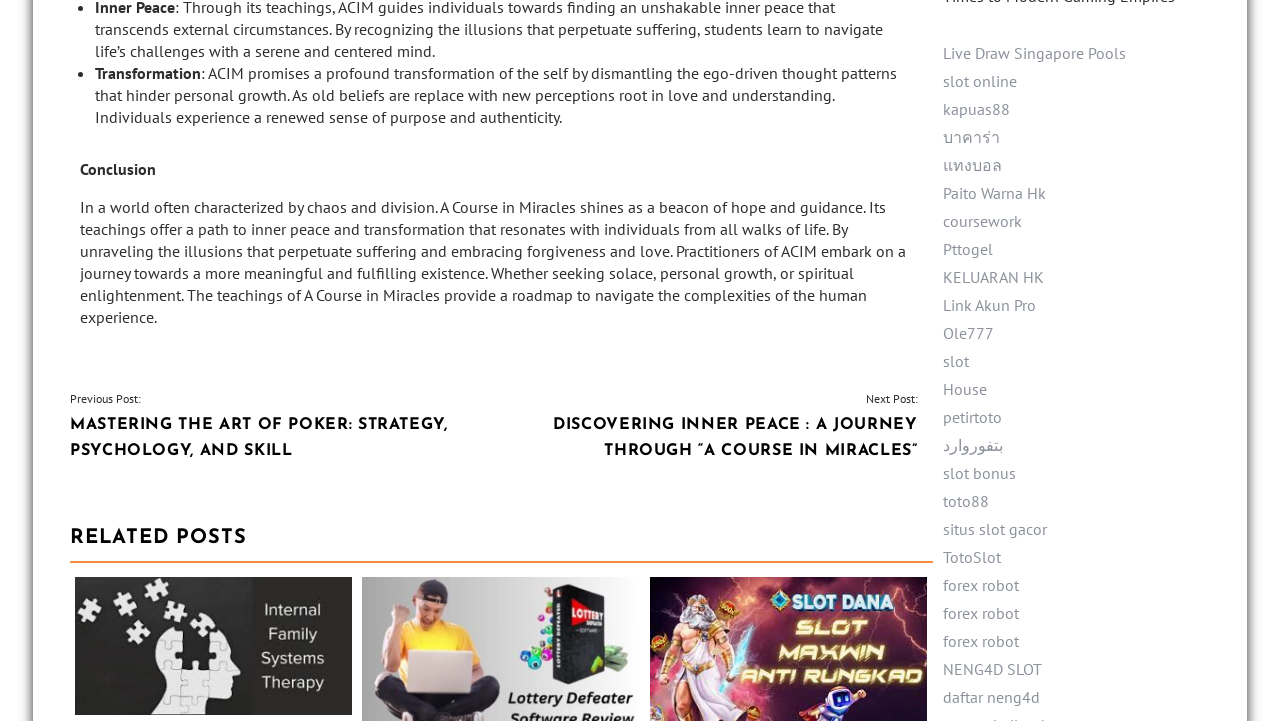Predict the bounding box coordinates of the area that should be clicked to accomplish the following instruction: "Click on 'Live Draw Singapore Pools'". The bounding box coordinates should consist of four float numbers between 0 and 1, i.e., [left, top, right, bottom].

[0.736, 0.06, 0.879, 0.087]